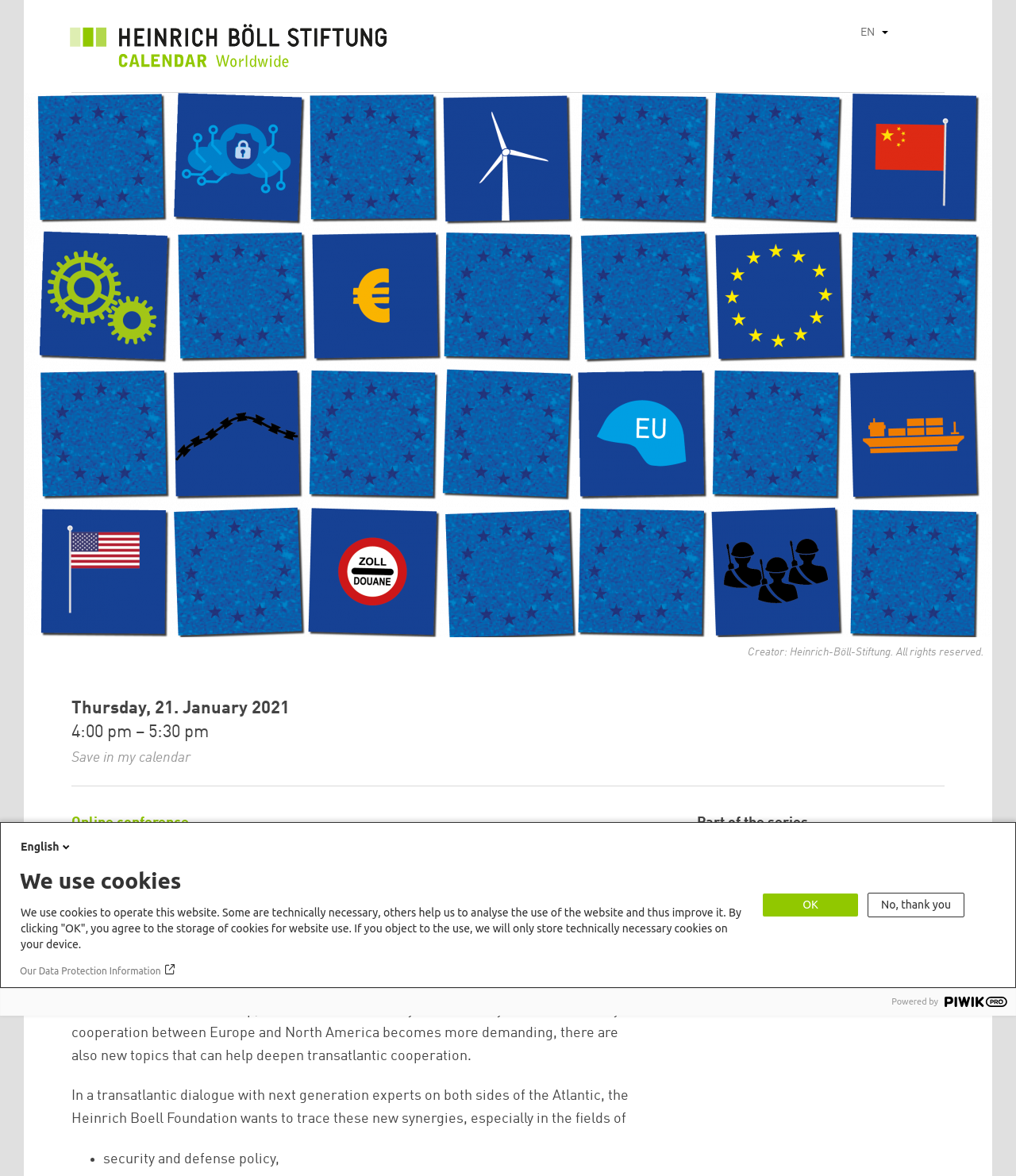Can you show the bounding box coordinates of the region to click on to complete the task described in the instruction: "Click the 'List additional actions' button"?

[0.861, 0.02, 0.883, 0.035]